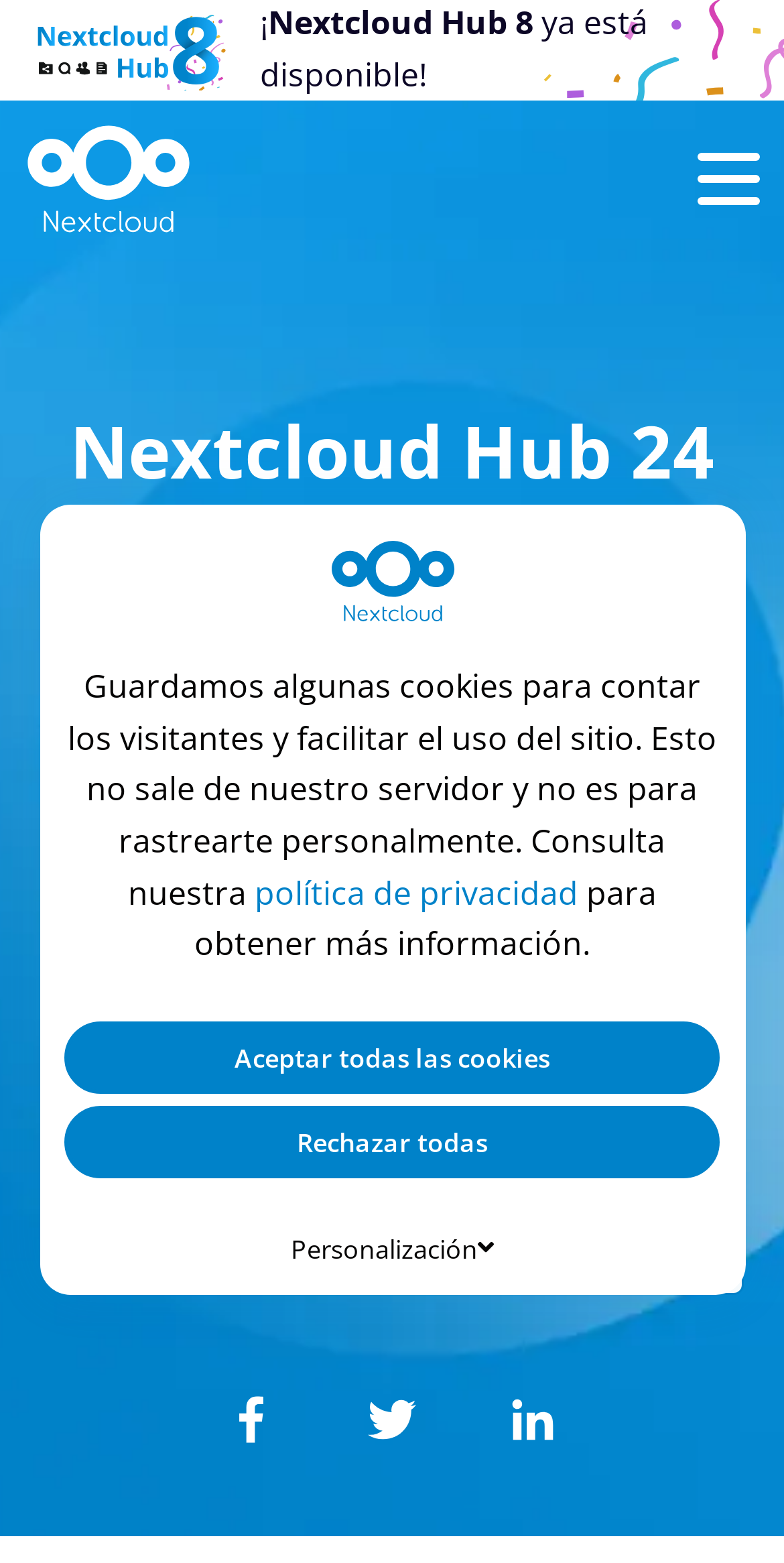Identify the bounding box coordinates of the specific part of the webpage to click to complete this instruction: "view previous post".

None